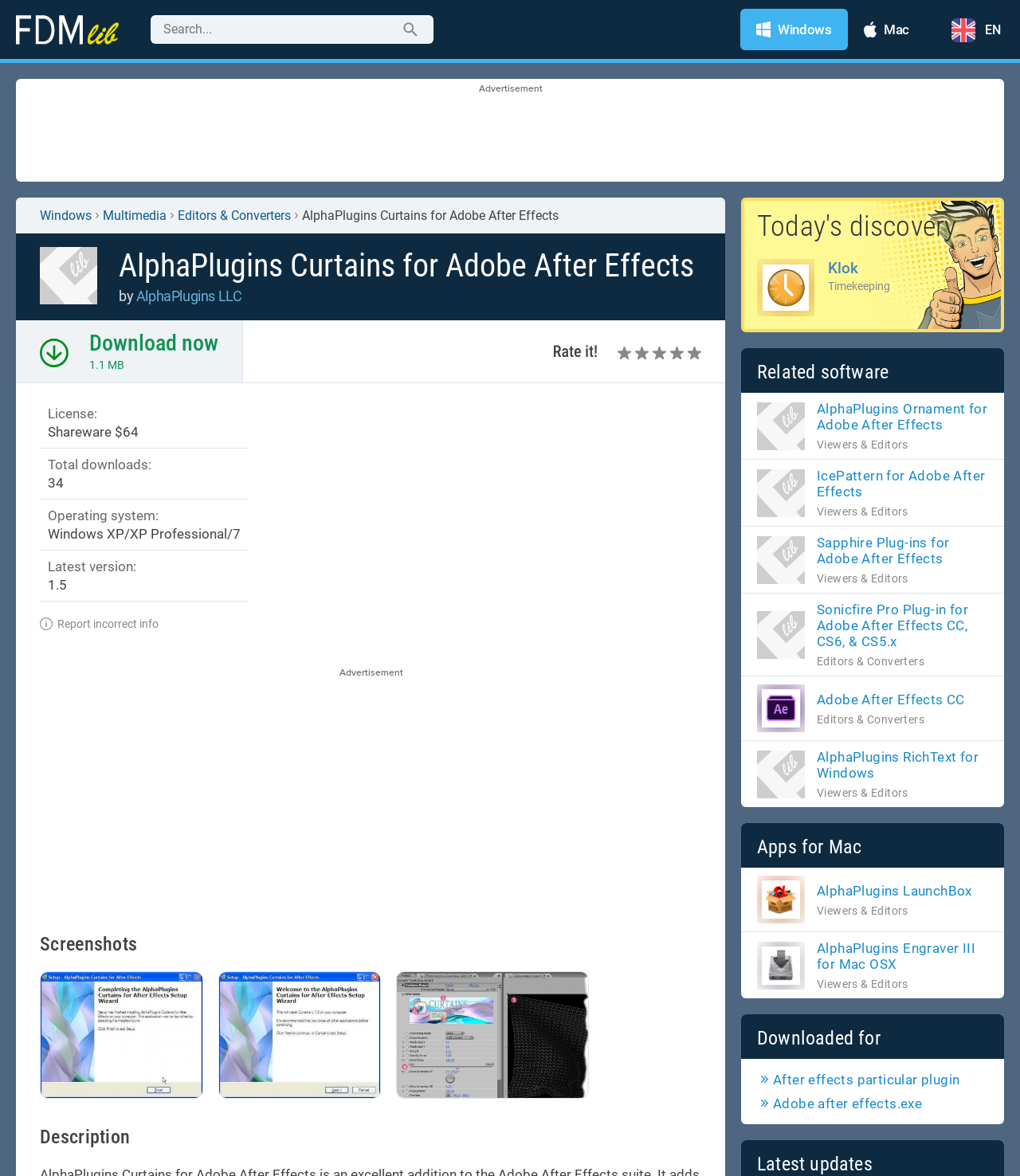What is the license type of the software?
Please look at the screenshot and answer using one word or phrase.

Shareware